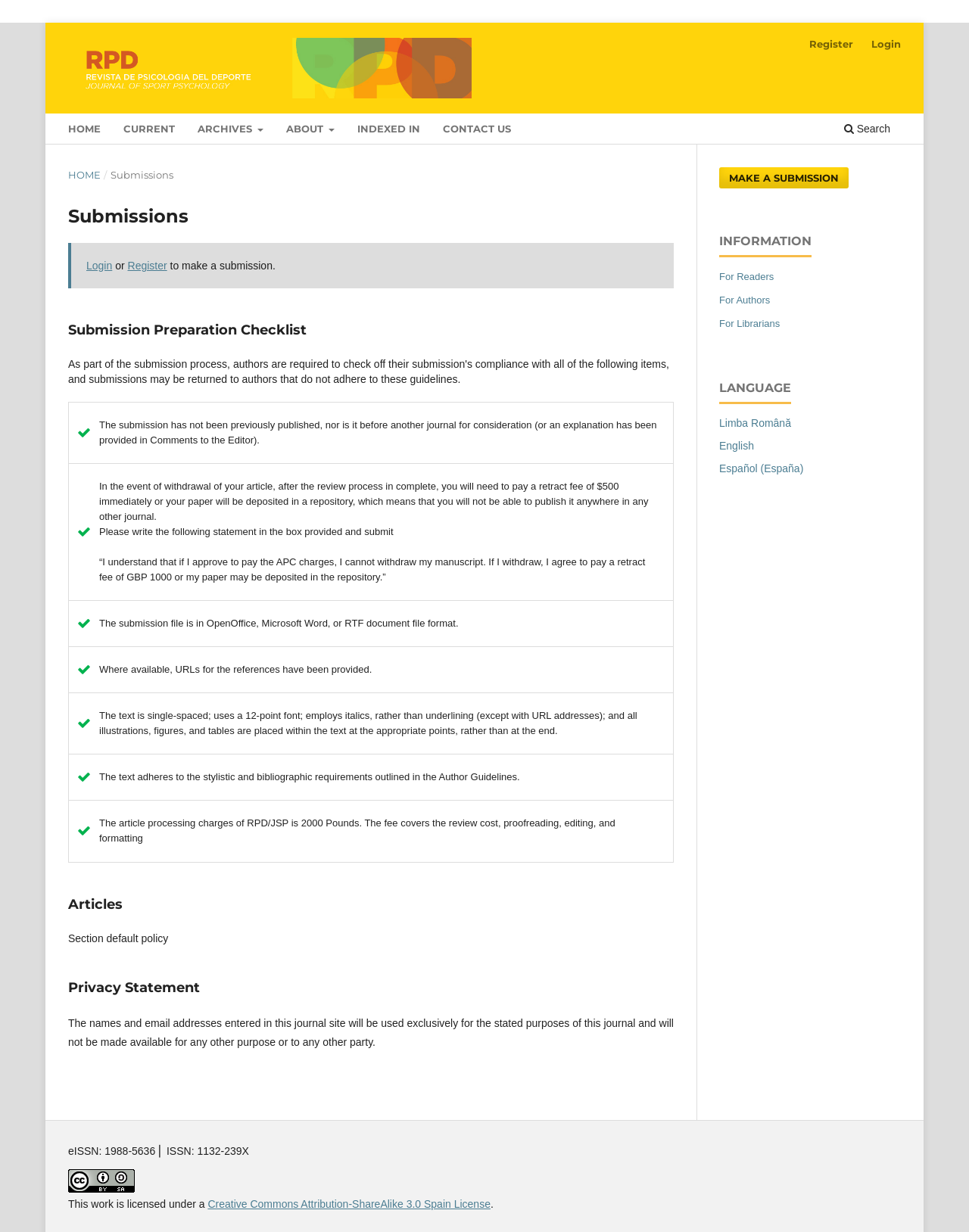Explain the webpage in detail.

The webpage is titled "Submissions | Revista de Psicología del Deporte (Journal of Sport Psychology)" and appears to be a submission portal for a journal. At the top left corner, there is a logo image. Below the logo, there is a site navigation menu with links to "HOME", "CURRENT", "ARCHIVES", "ABOUT", "INDEXED IN", and "CONTACT US". On the top right corner, there are links to "Search", "Register", and "Login".

The main content area is divided into two sections. The left section contains a navigation menu with a "You are here" heading, indicating the current page as "Submissions". Below this, there is a heading "Submissions" and a paragraph of text explaining the submission process.

The right section contains a sidebar with a heading "INFORMATION" and links to "MAKE A SUBMISSION", "For Readers", "For Authors", and "For Librarians". Below this, there is a heading "LANGUAGE" with links to different language options.

The main content area also contains a series of headings and paragraphs explaining the submission preparation checklist, including requirements for the submission file format, text formatting, and article processing charges. There is also a section on "Articles" with a default policy statement, and a "Privacy Statement" section explaining how the journal site uses personal information.

At the bottom of the page, there is a footer section with a copyright notice, an eISSN and ISSN number, and a Creative Commons License statement with a link to the license terms.